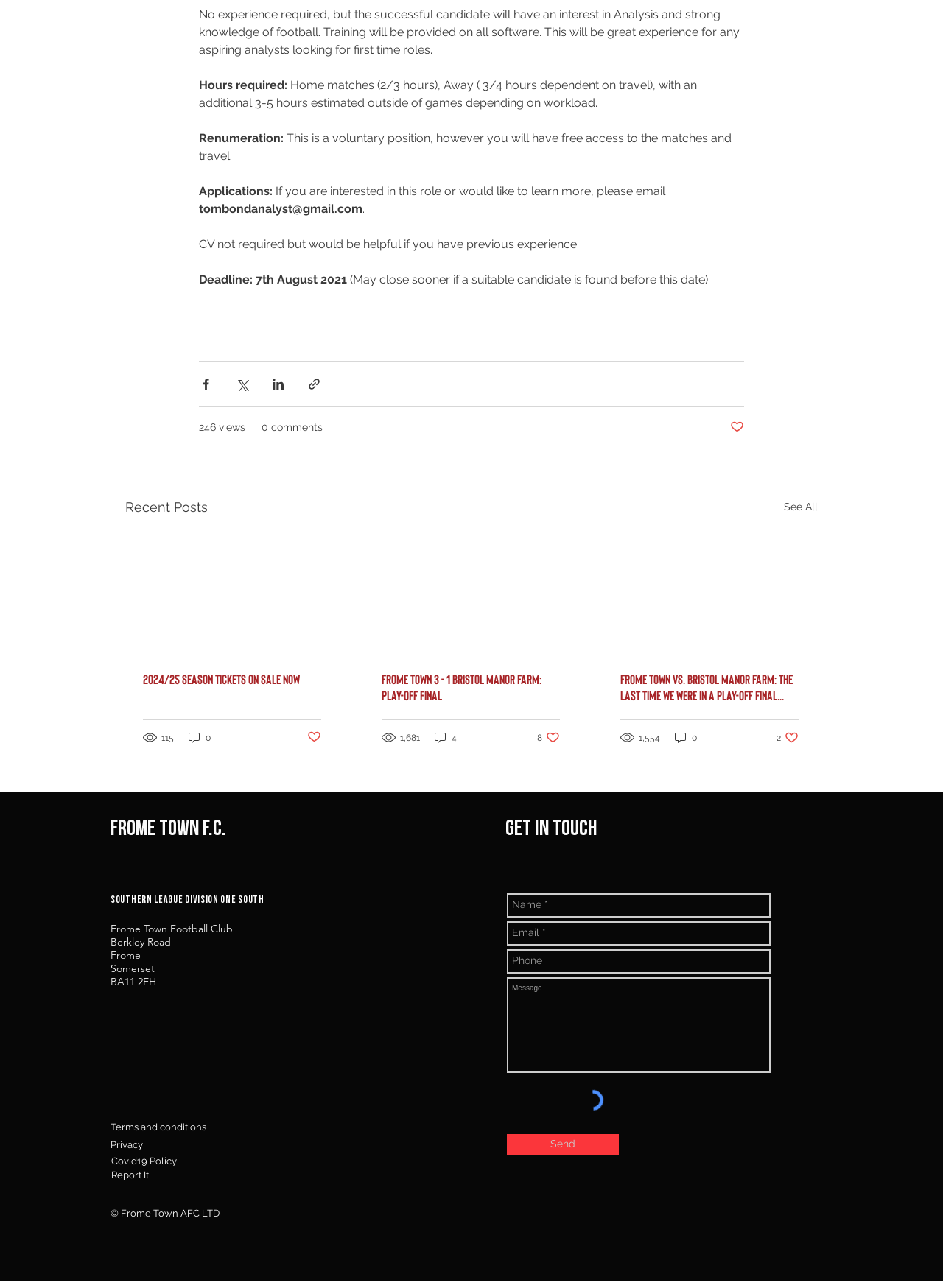Determine the bounding box coordinates for the UI element described. Format the coordinates as (top-left x, top-left y, bottom-right x, bottom-right y) and ensure all values are between 0 and 1. Element description: aria-label="White Facebook Icon"

[0.155, 0.837, 0.183, 0.857]